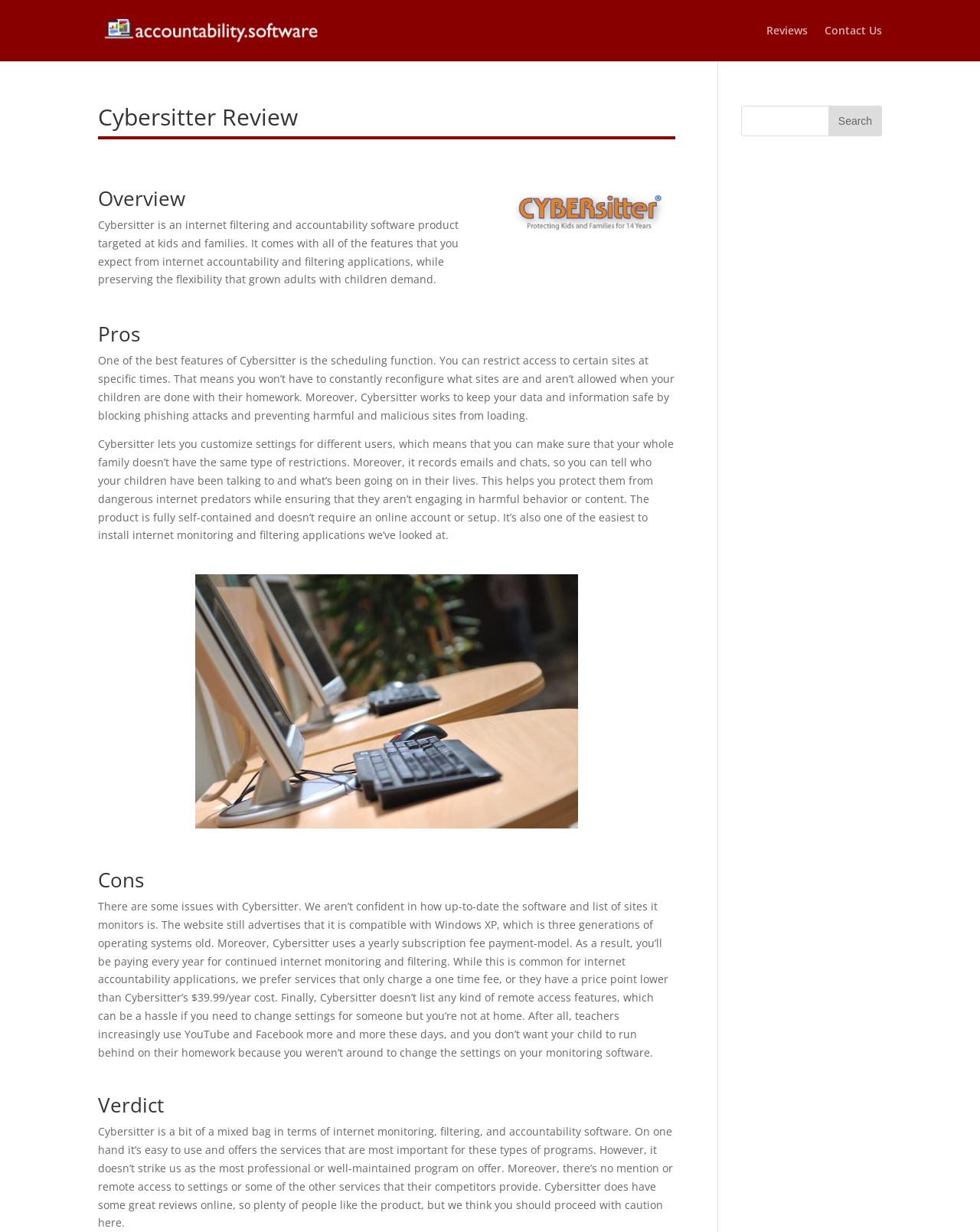Predict the bounding box of the UI element that fits this description: "name="s"".

[0.756, 0.086, 0.9, 0.111]